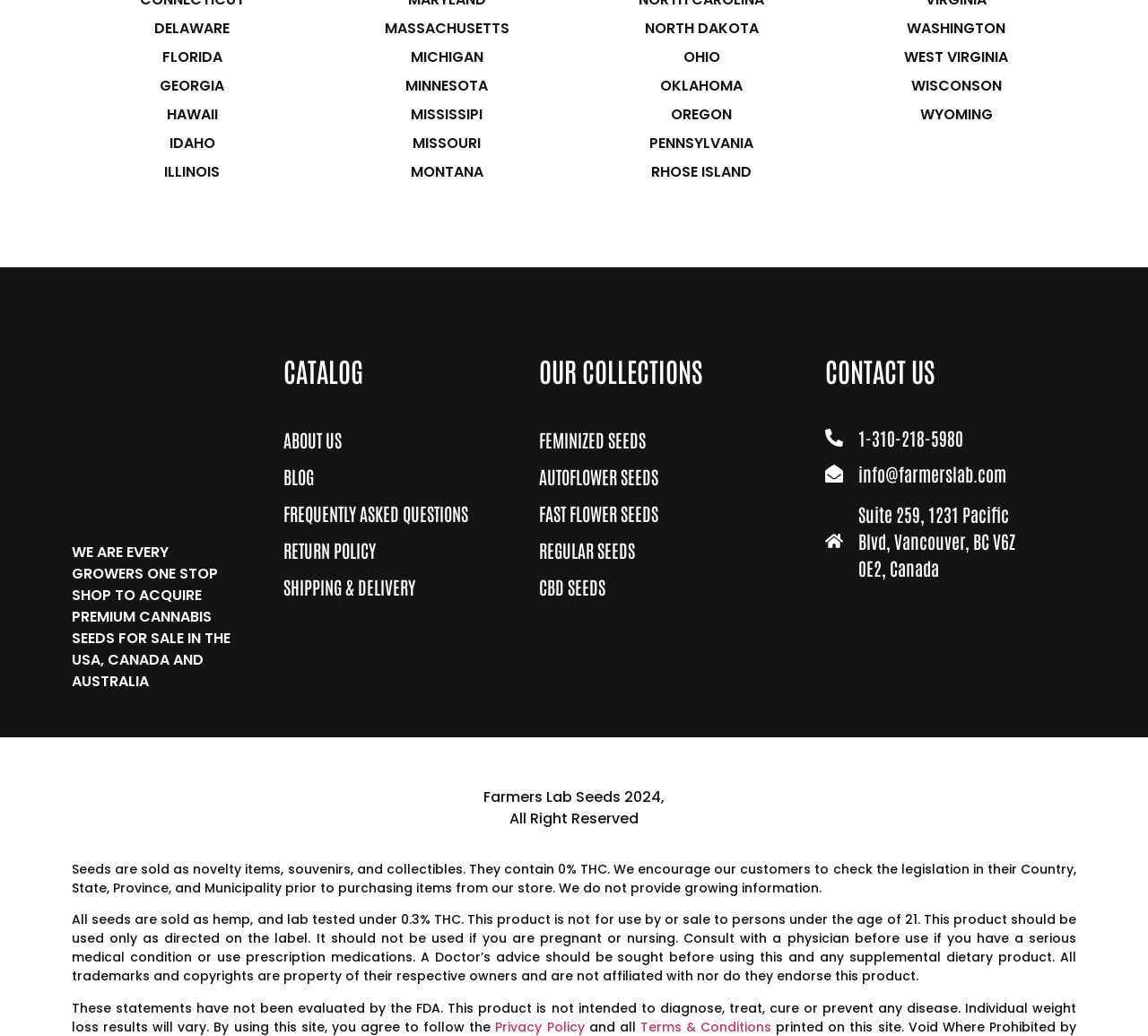Identify the bounding box coordinates of the element that should be clicked to fulfill this task: "Read the Privacy Policy". The coordinates should be provided as four float numbers between 0 and 1, i.e., [left, top, right, bottom].

[0.432, 0.982, 0.509, 1.0]